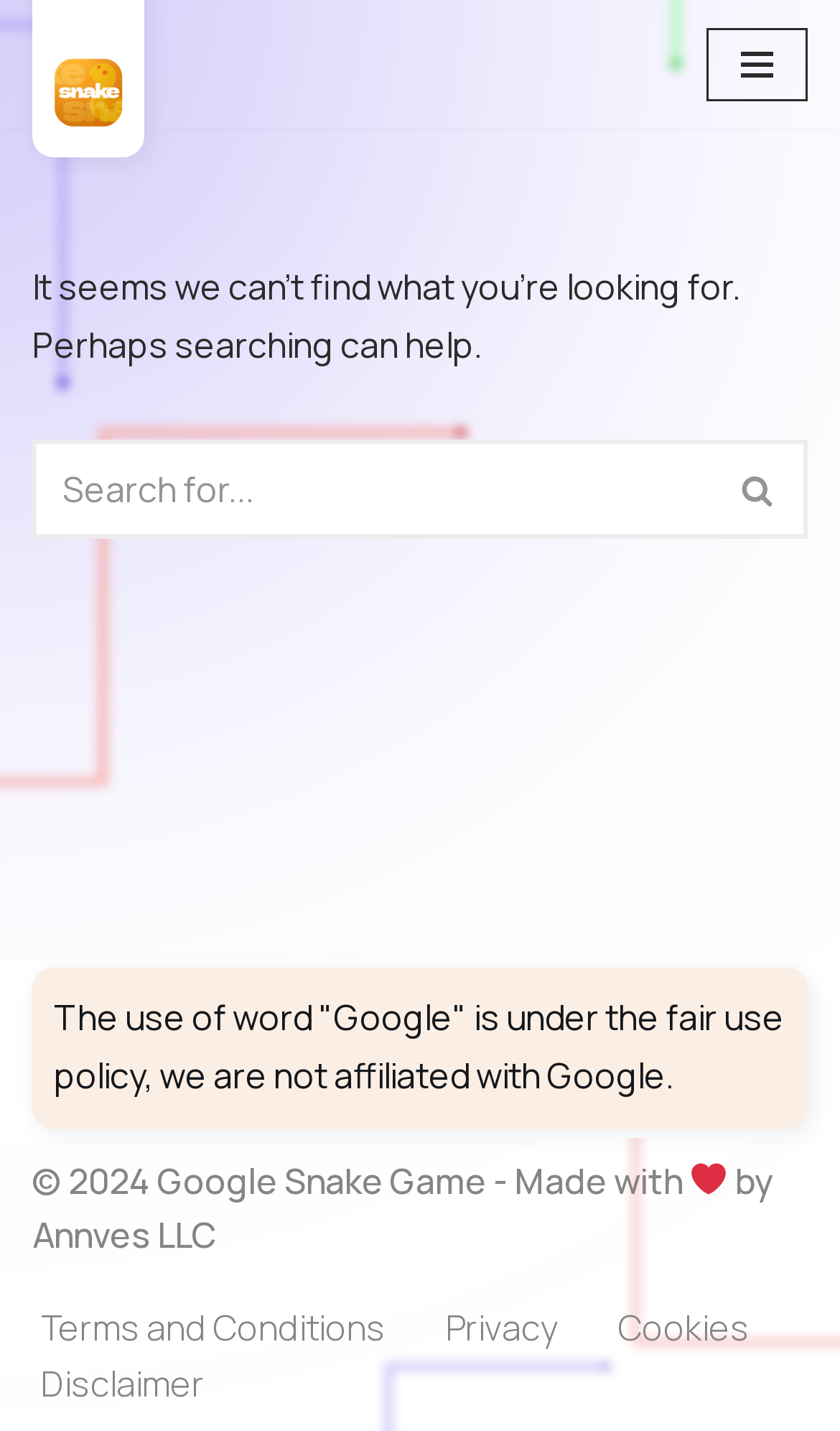Locate the UI element described by parent_node: Search for... aria-label="Search" in the provided webpage screenshot. Return the bounding box coordinates in the format (top-left x, top-left y, bottom-right x, bottom-right y), ensuring all values are between 0 and 1.

[0.846, 0.308, 0.962, 0.377]